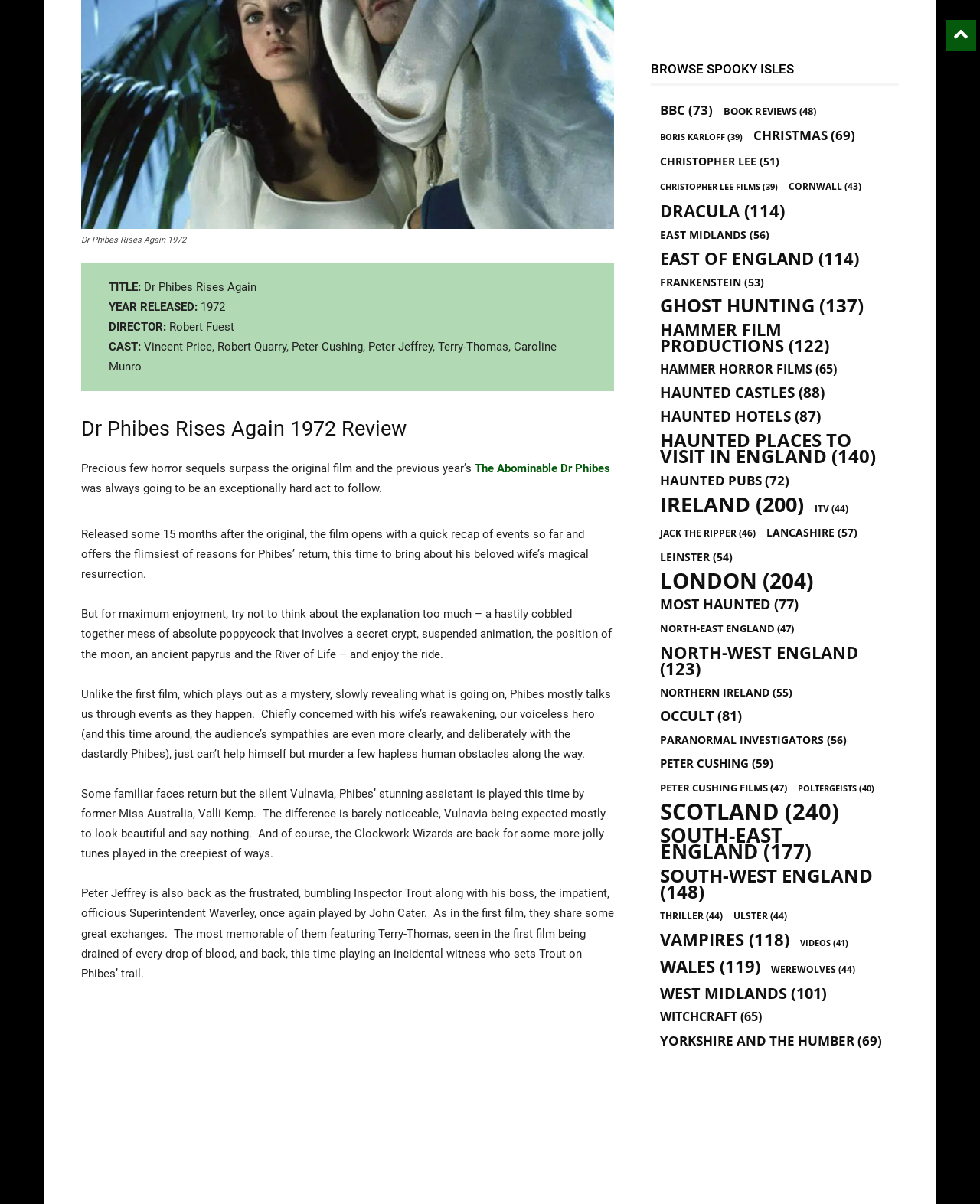Please find the bounding box coordinates of the element that you should click to achieve the following instruction: "Explore Dracula related content". The coordinates should be presented as four float numbers between 0 and 1: [left, top, right, bottom].

[0.673, 0.168, 0.801, 0.182]